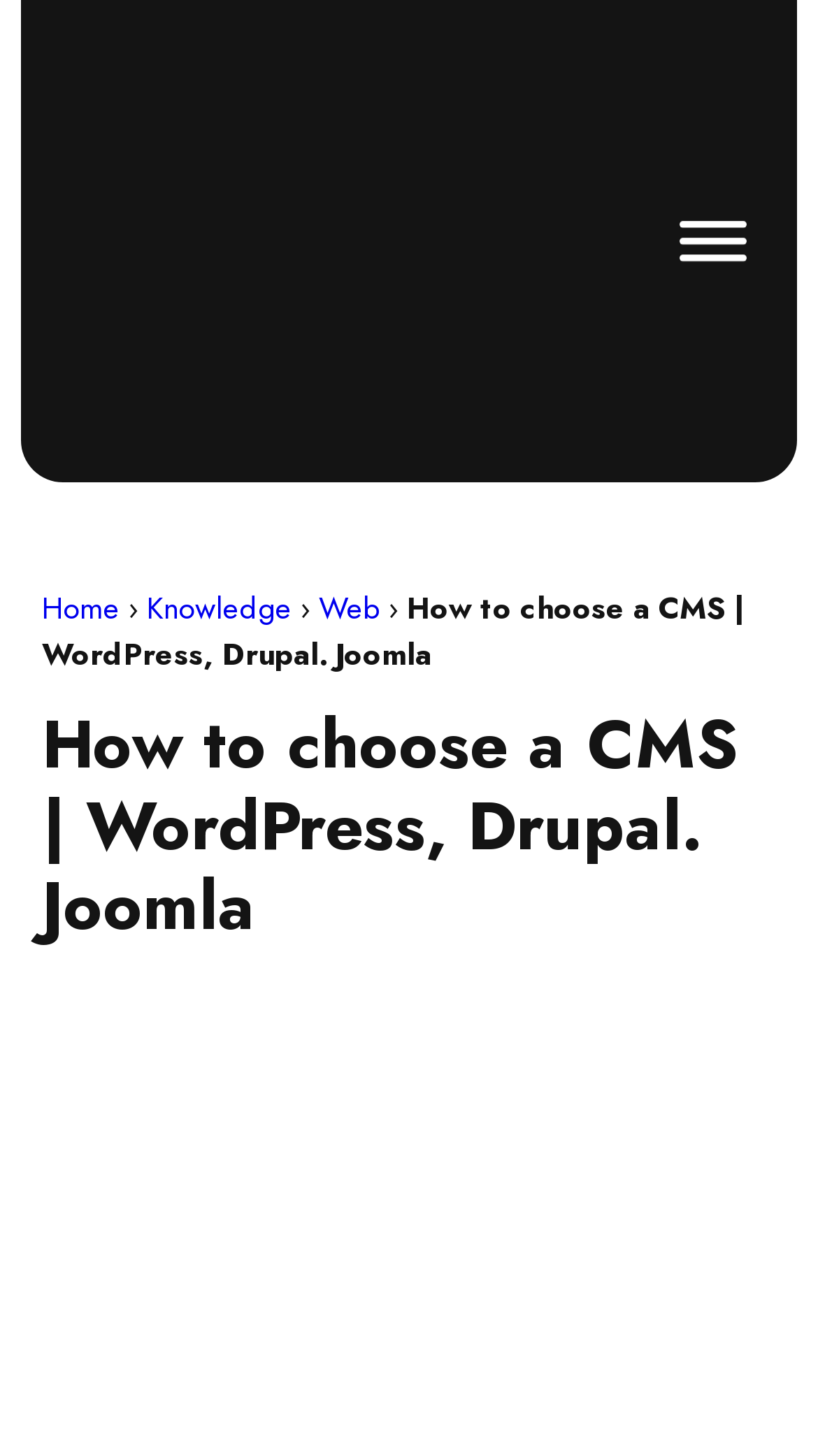Given the description of a UI element: "alt="bluesight logo in white"", identify the bounding box coordinates of the matching element in the webpage screenshot.

[0.077, 0.022, 0.59, 0.31]